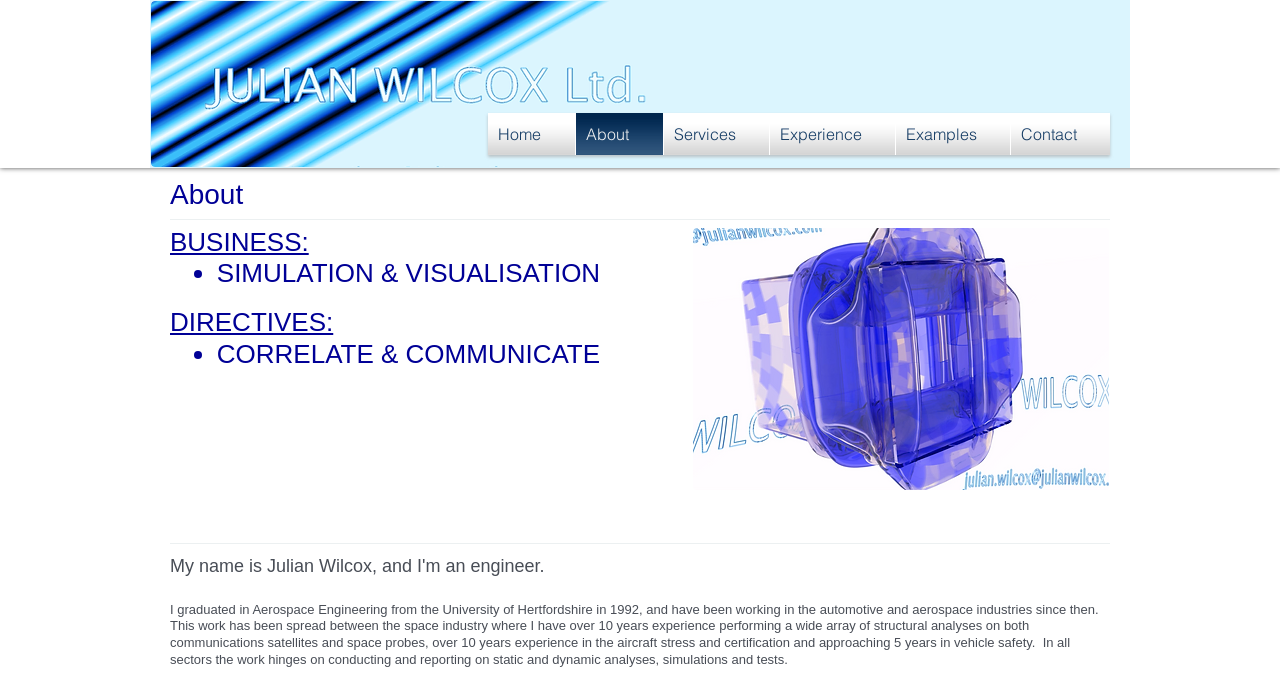What is Julian Wilcox's profession?
Using the image as a reference, answer the question in detail.

Based on the webpage content, specifically the heading 'My name is Julian Wilcox, and I'm an engineer.', it is clear that Julian Wilcox is an engineer.